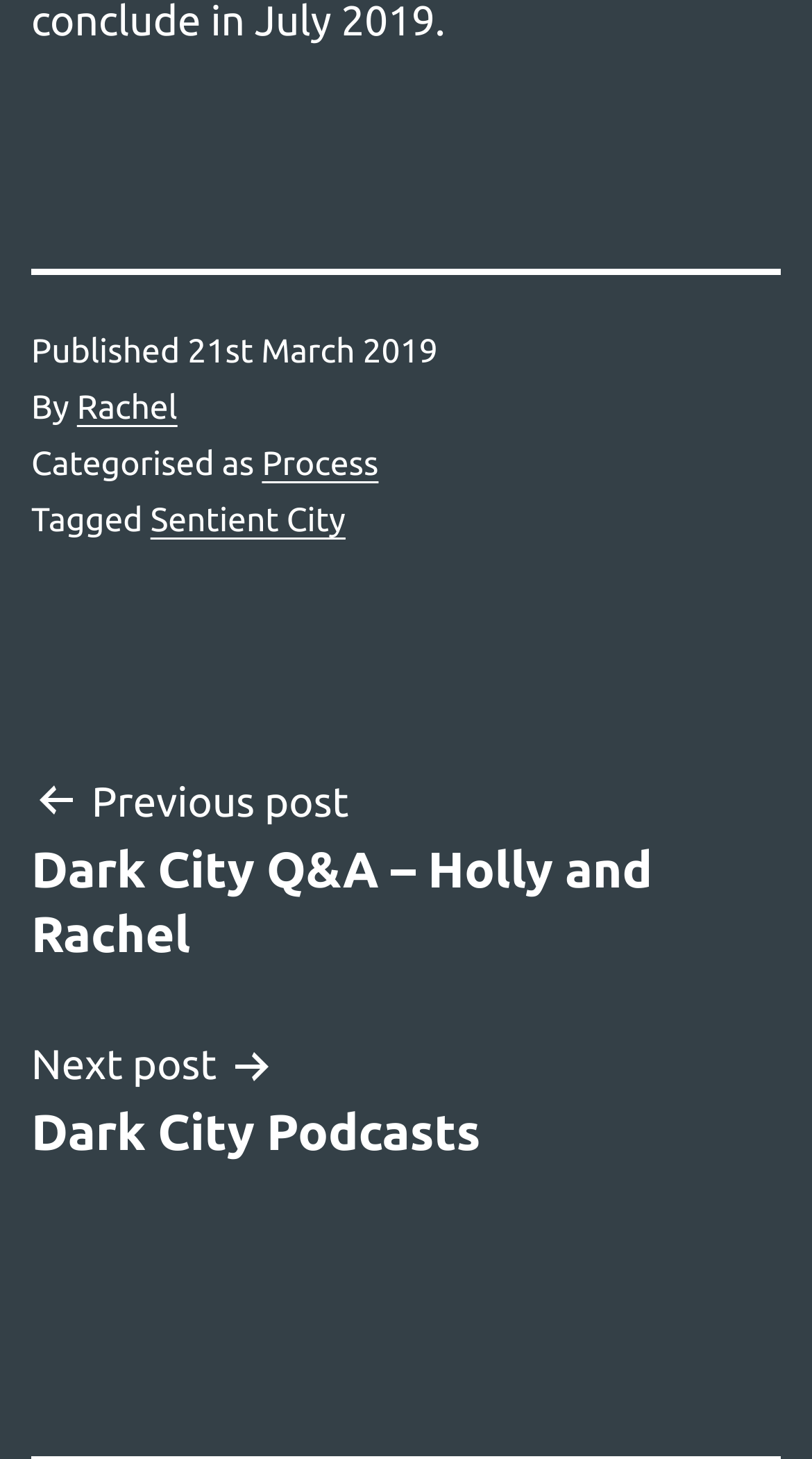What is the title of the next post?
Please answer using one word or phrase, based on the screenshot.

Dark City Podcasts